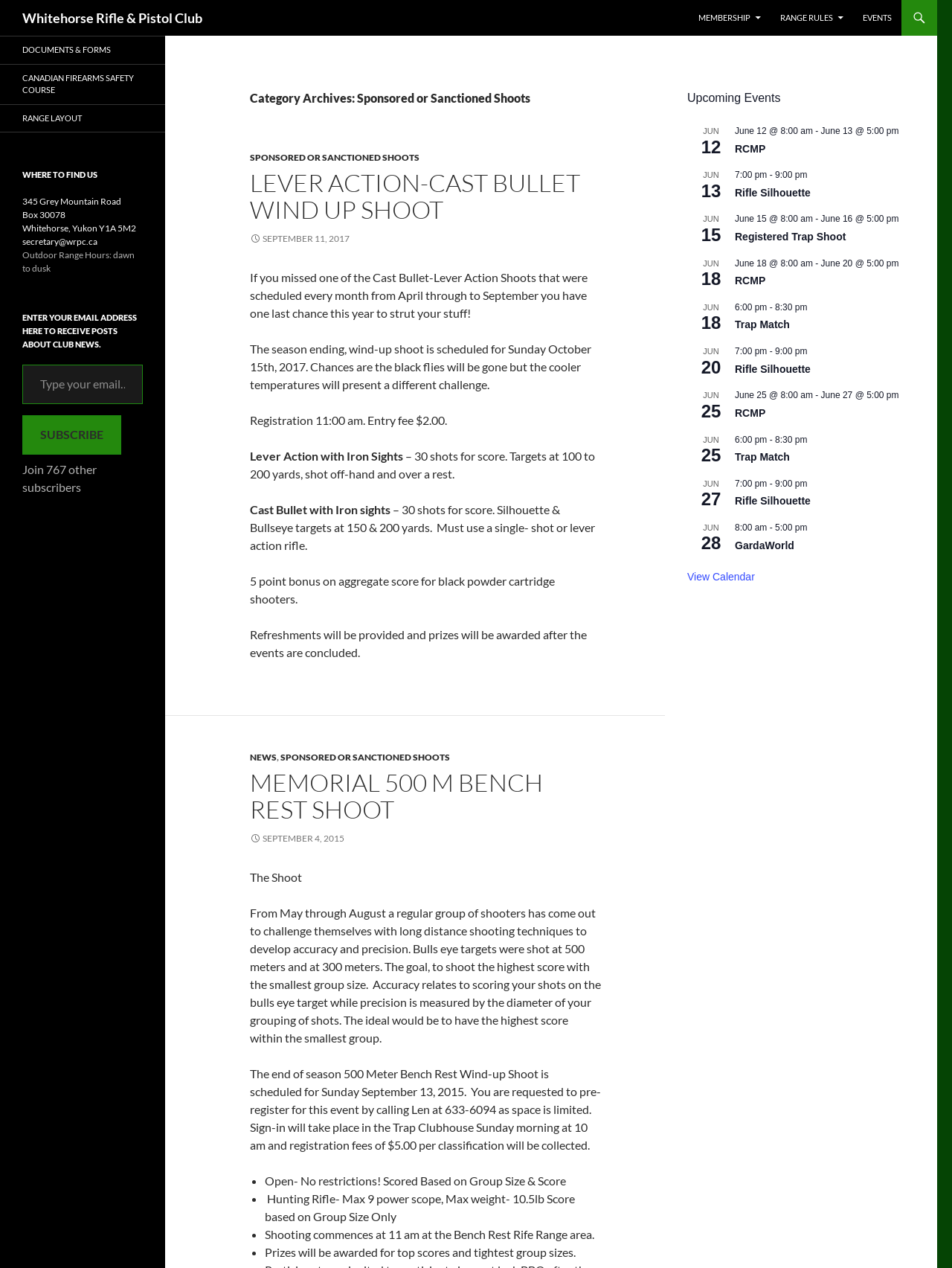Please determine the bounding box coordinates for the element that should be clicked to follow these instructions: "Click on the 'NEWS' link".

[0.262, 0.593, 0.291, 0.602]